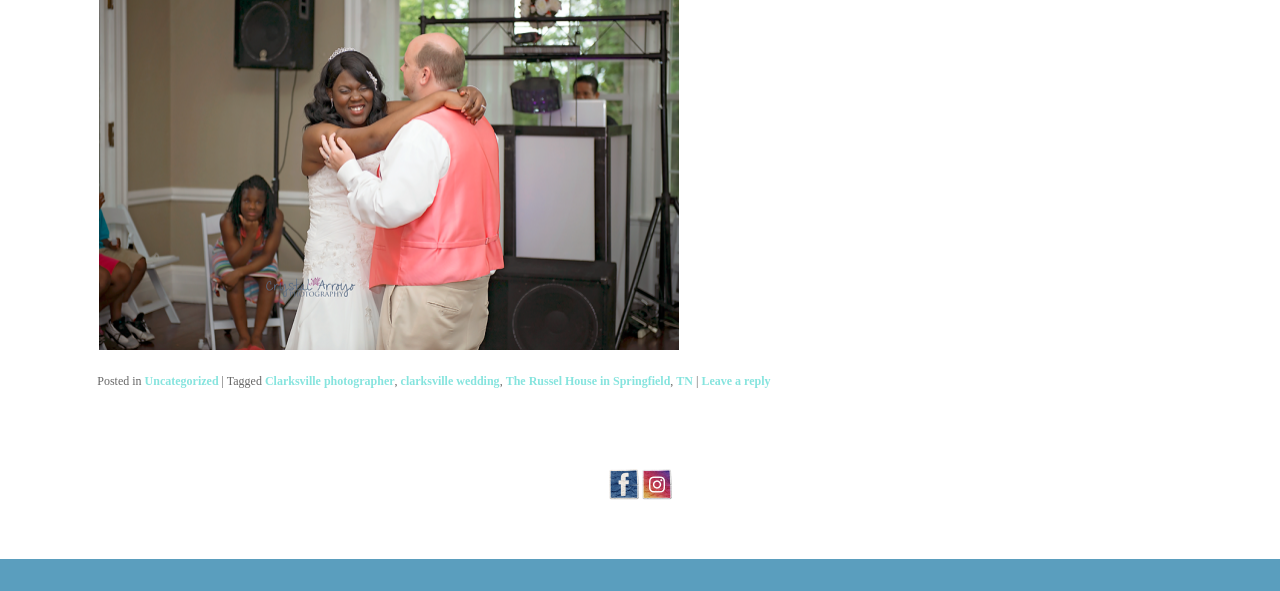Can you give a detailed response to the following question using the information from the image? What is the location mentioned in the post?

I analyzed the footer section of the webpage, where it mentions 'Tagged' followed by several links, including 'The Russel House in Springfield' and 'TN', which suggests that the post is related to this location.